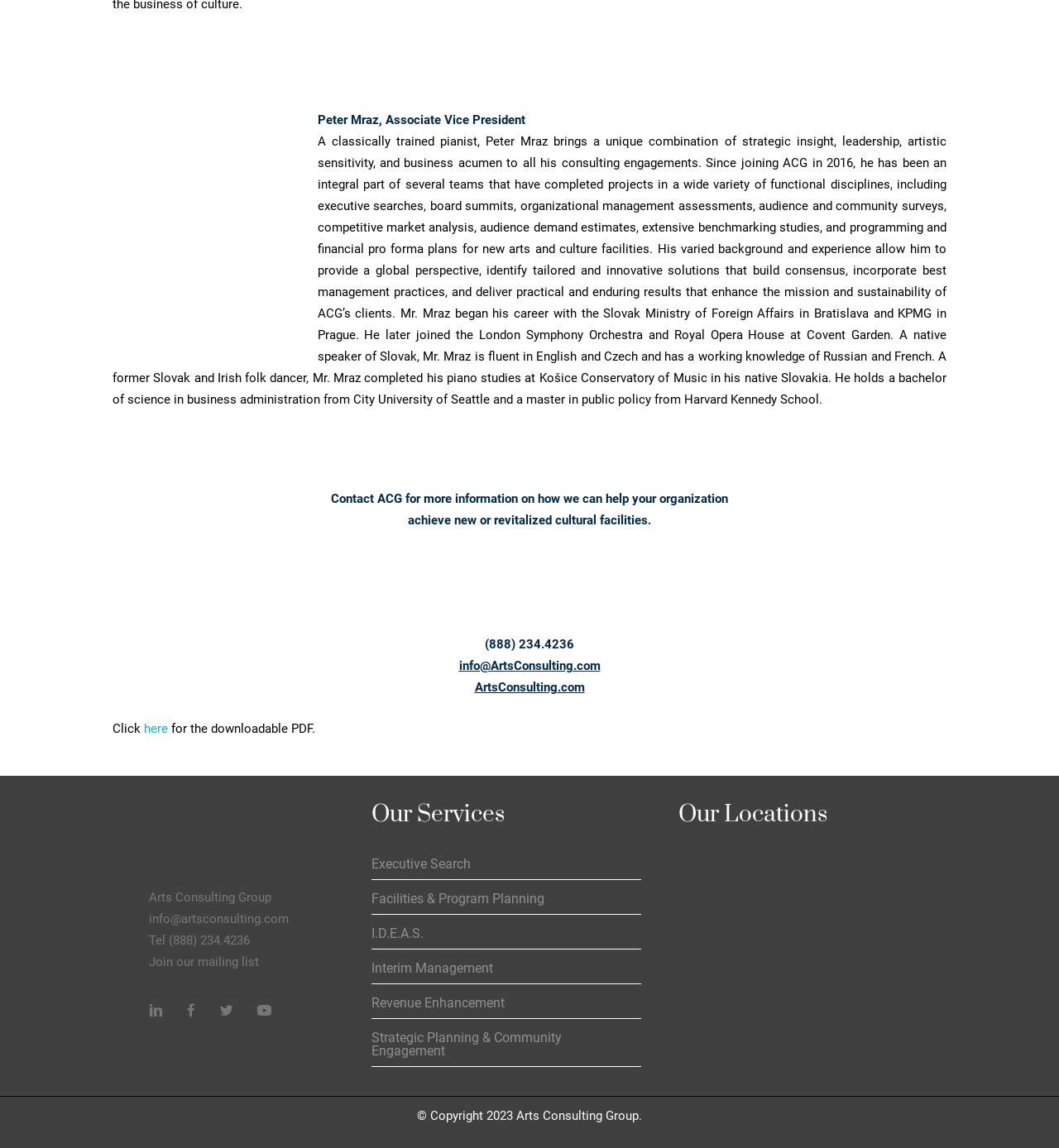Identify the bounding box for the given UI element using the description provided. Coordinates should be in the format (top-left x, top-left y, bottom-right x, bottom-right y) and must be between 0 and 1. Here is the description: I.D.E.A.S.

[0.351, 0.8, 0.605, 0.827]